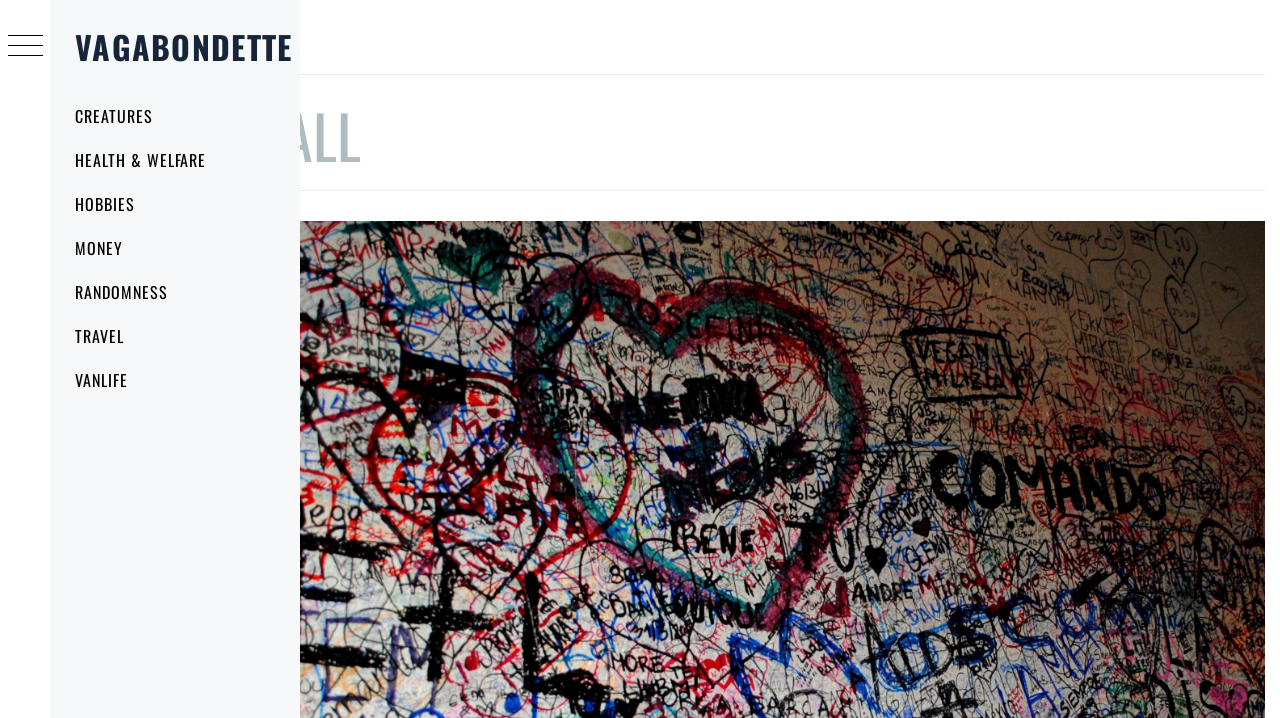Please respond to the question with a concise word or phrase:
When was the last post published?

November 5, 2019